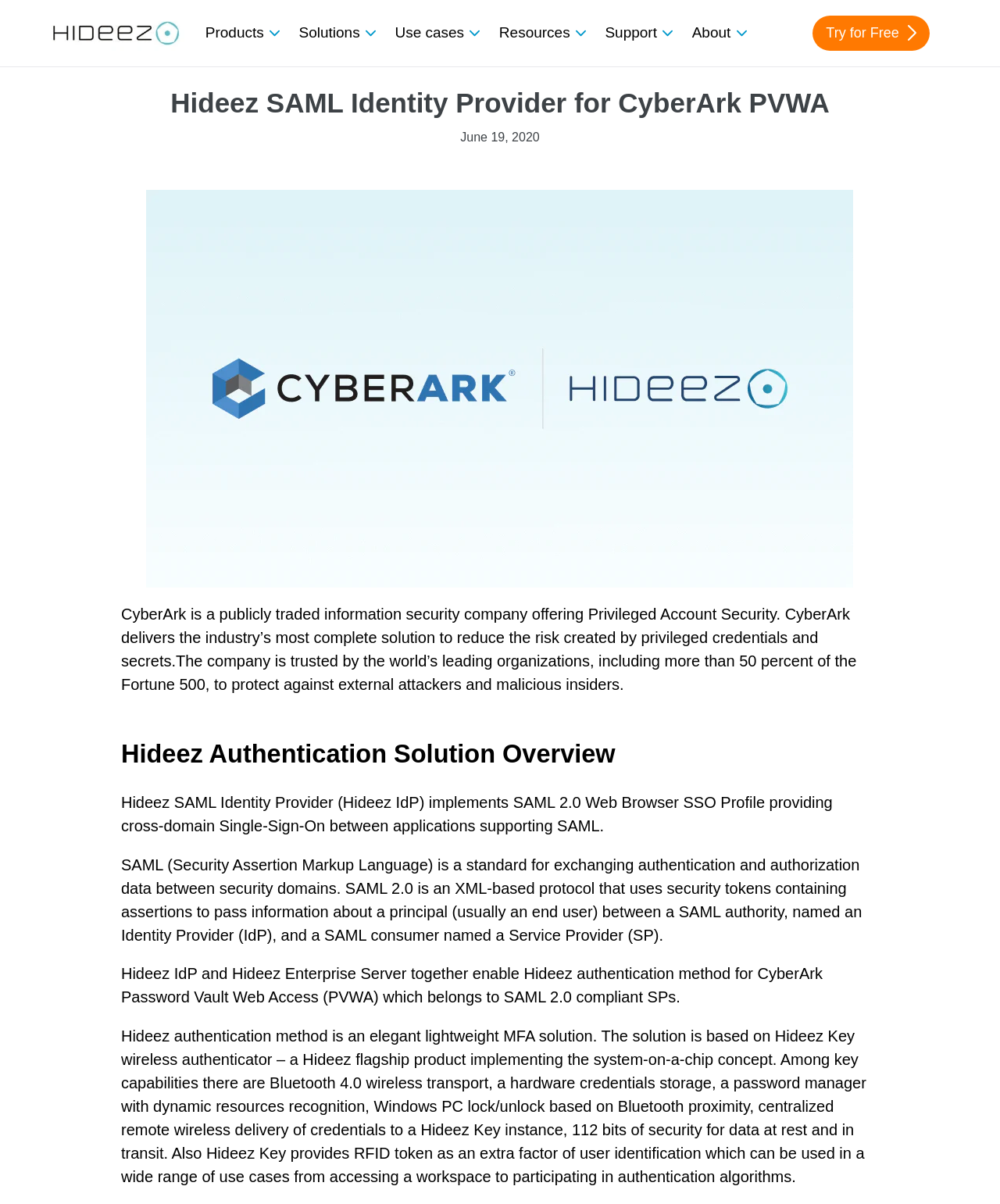Determine the bounding box coordinates of the region to click in order to accomplish the following instruction: "Expand the Products menu". Provide the coordinates as four float numbers between 0 and 1, specifically [left, top, right, bottom].

[0.197, 0.016, 0.288, 0.039]